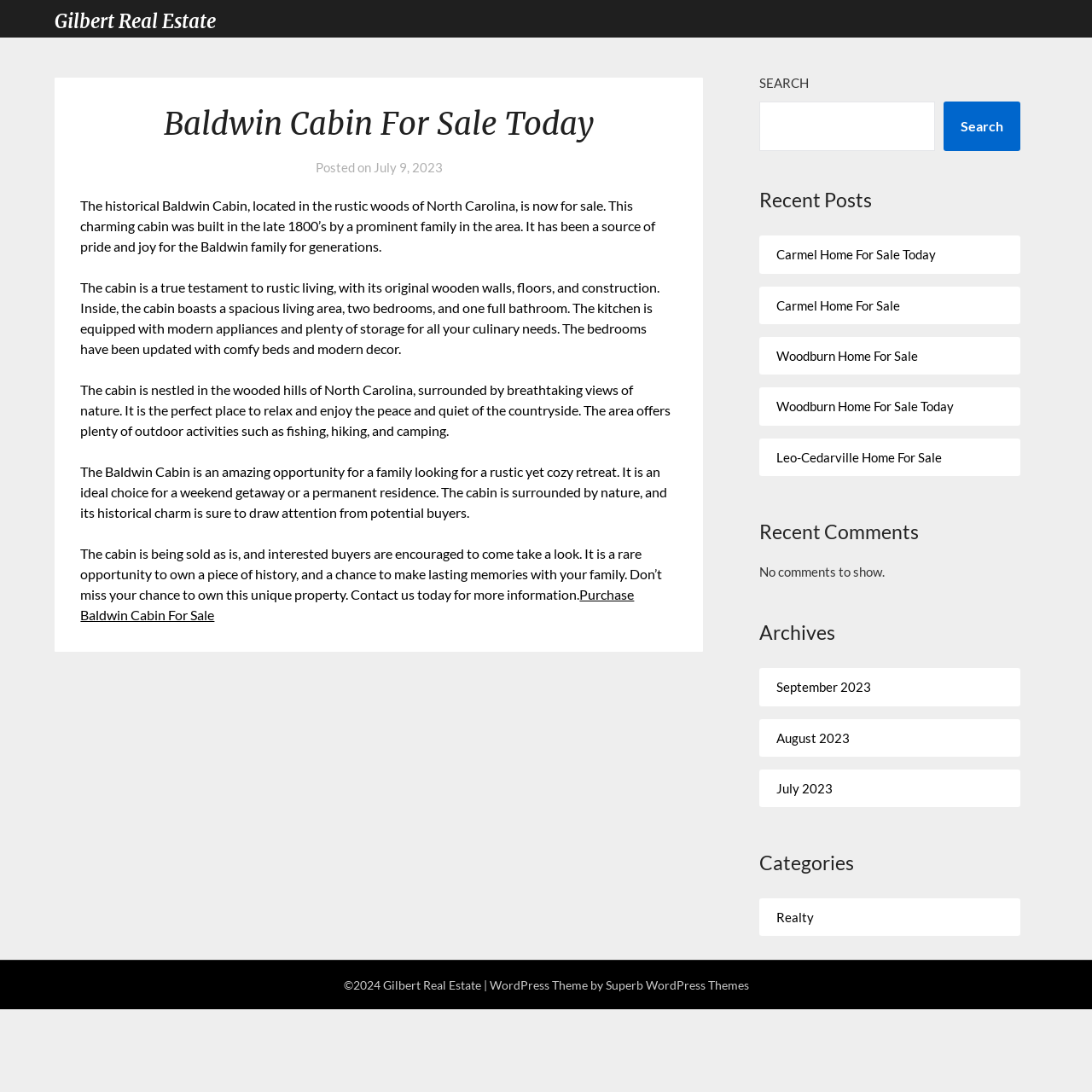Provide a brief response in the form of a single word or phrase:
What is the location of the cabin?

North Carolina